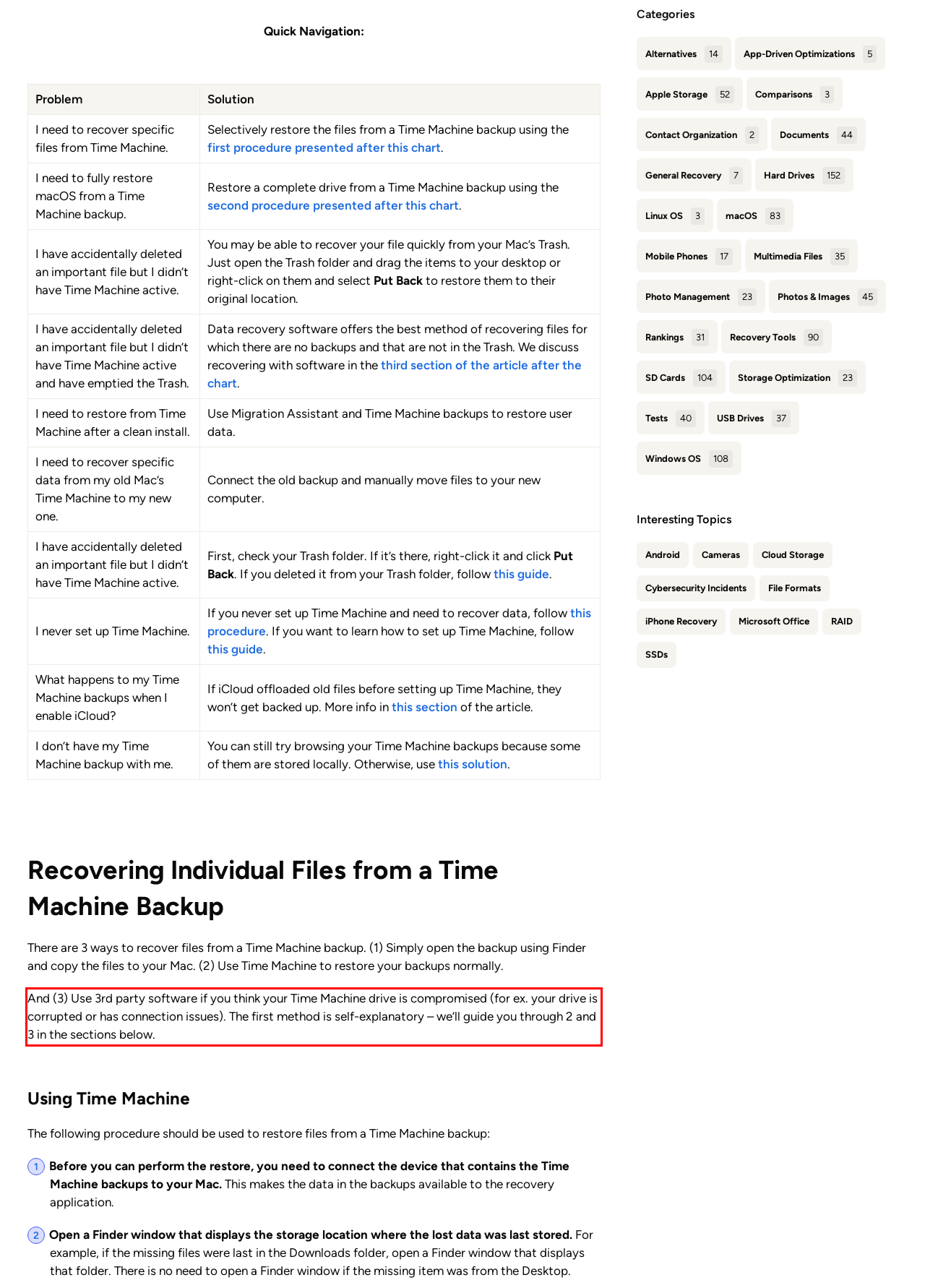Please examine the screenshot of the webpage and read the text present within the red rectangle bounding box.

And (3) Use 3rd party software if you think your Time Machine drive is compromised (for ex. your drive is corrupted or has connection issues). The first method is self-explanatory – we’ll guide you through 2 and 3 in the sections below.